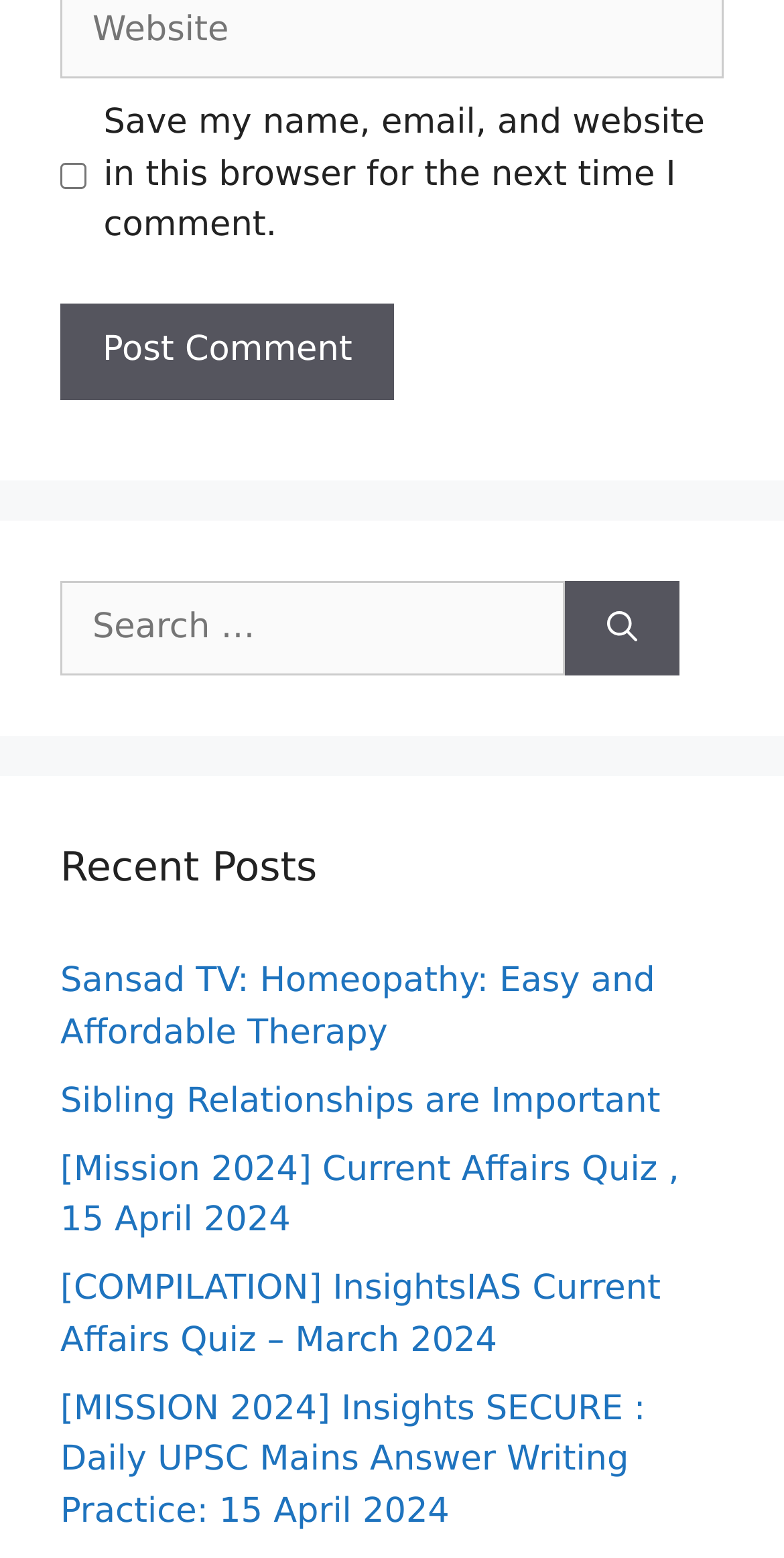How many search buttons are there?
Respond to the question with a single word or phrase according to the image.

1